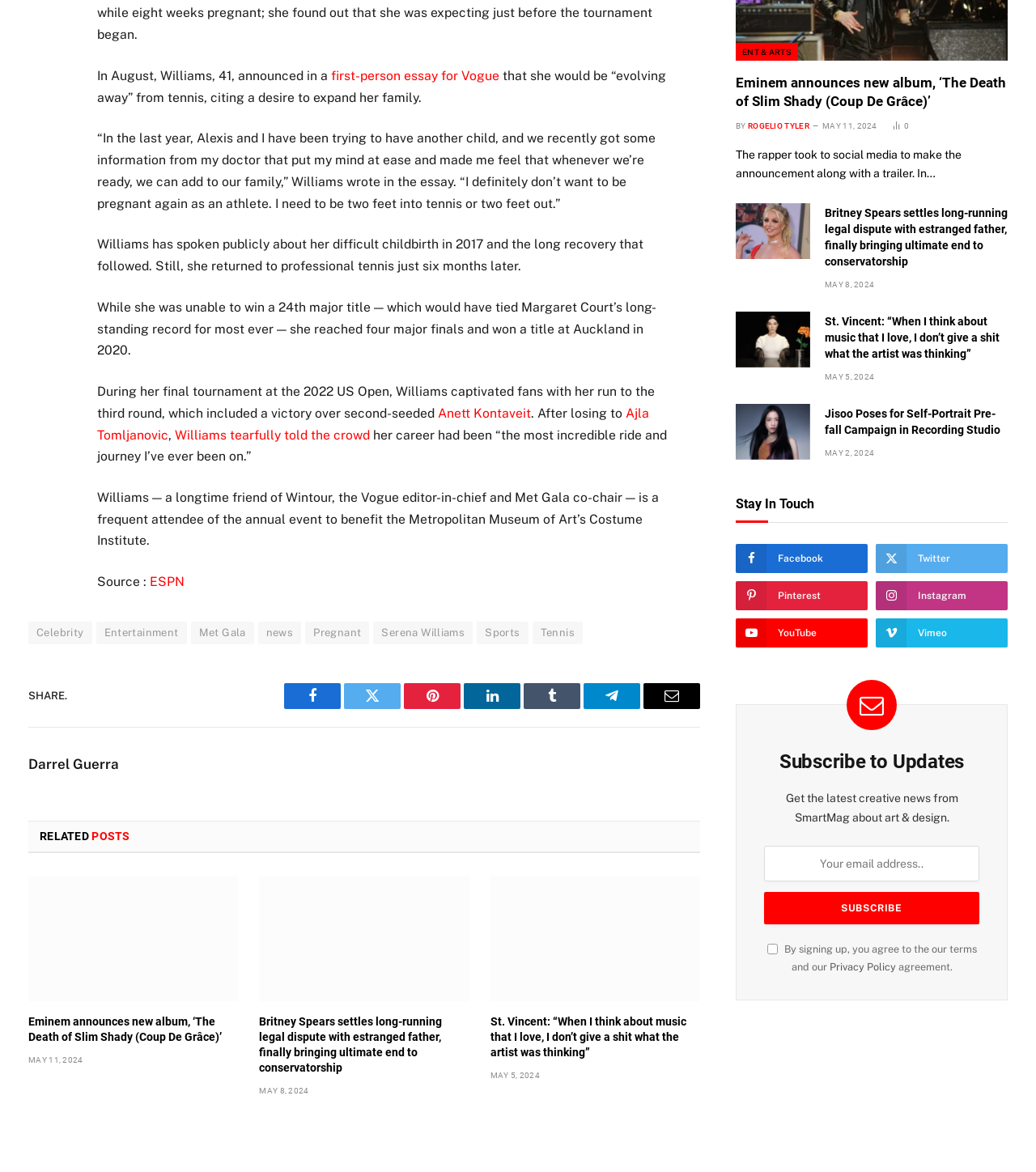What is the name of the magazine where Serena Williams wrote a first-person essay?
Based on the image, provide your answer in one word or phrase.

Vogue